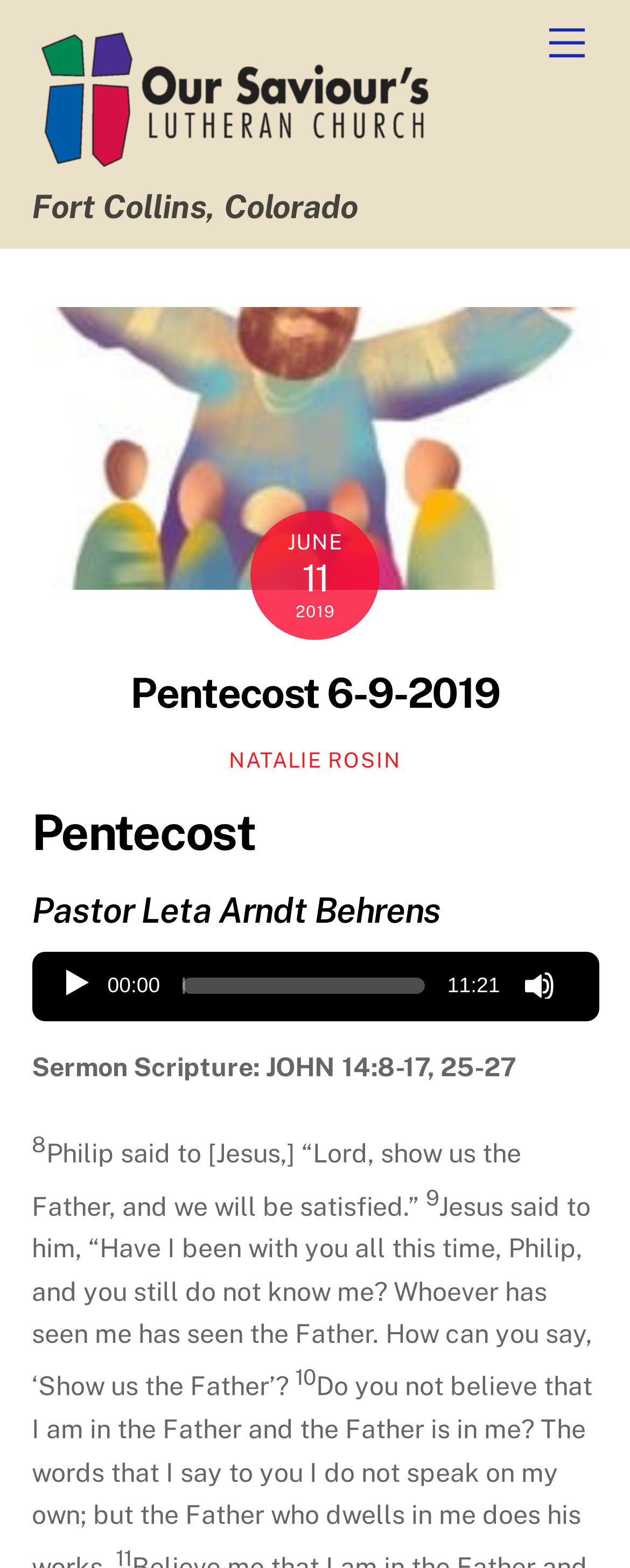Observe the image and answer the following question in detail: What is the name of the church?

I found the answer by looking at the link element with the text 'Our Saviour's Lutheran Church' which is located at the top of the webpage, indicating that it is the name of the church.